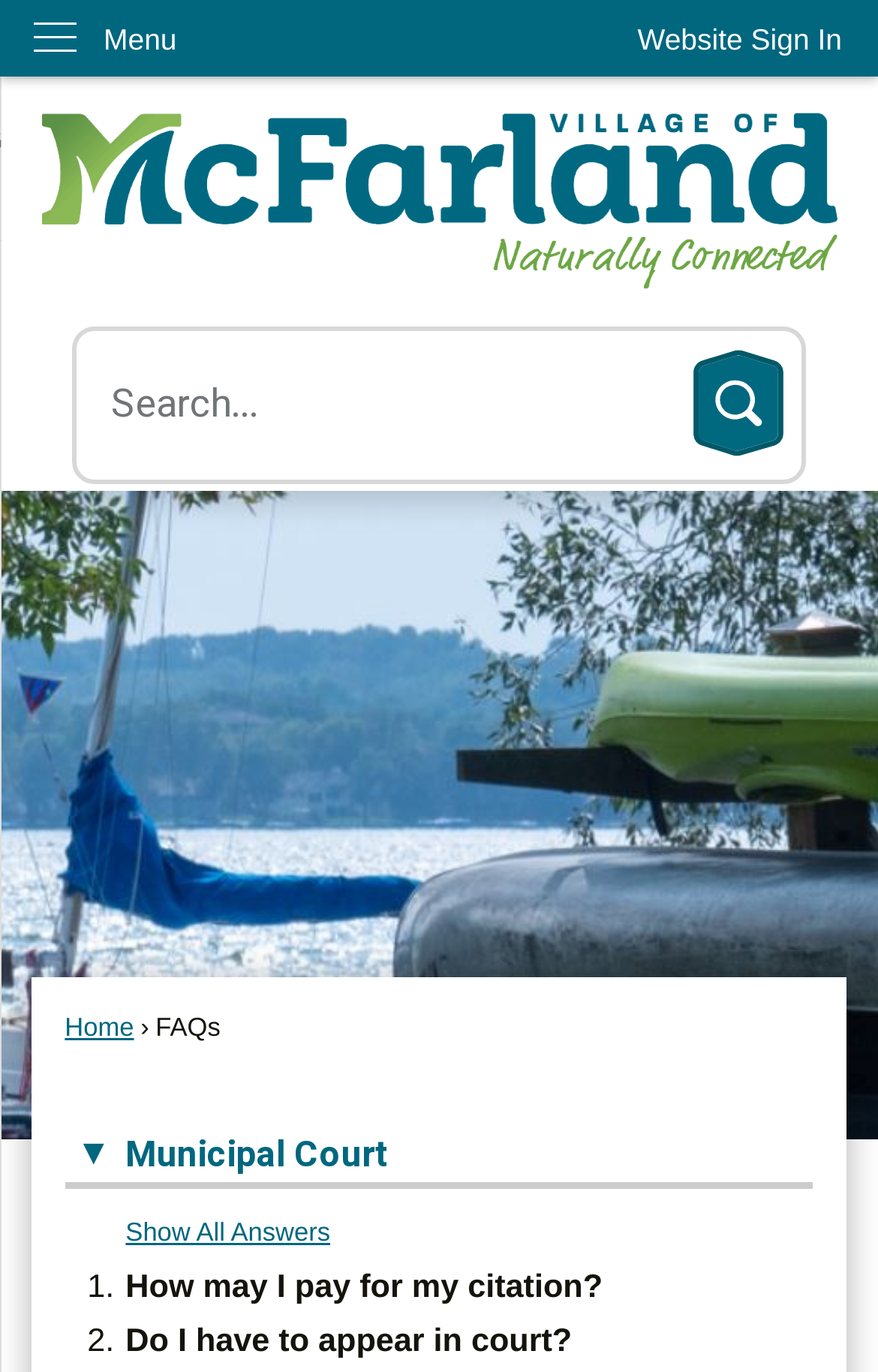Show the bounding box coordinates for the element that needs to be clicked to execute the following instruction: "Search for something". Provide the coordinates in the form of four float numbers between 0 and 1, i.e., [left, top, right, bottom].

[0.083, 0.237, 0.917, 0.352]